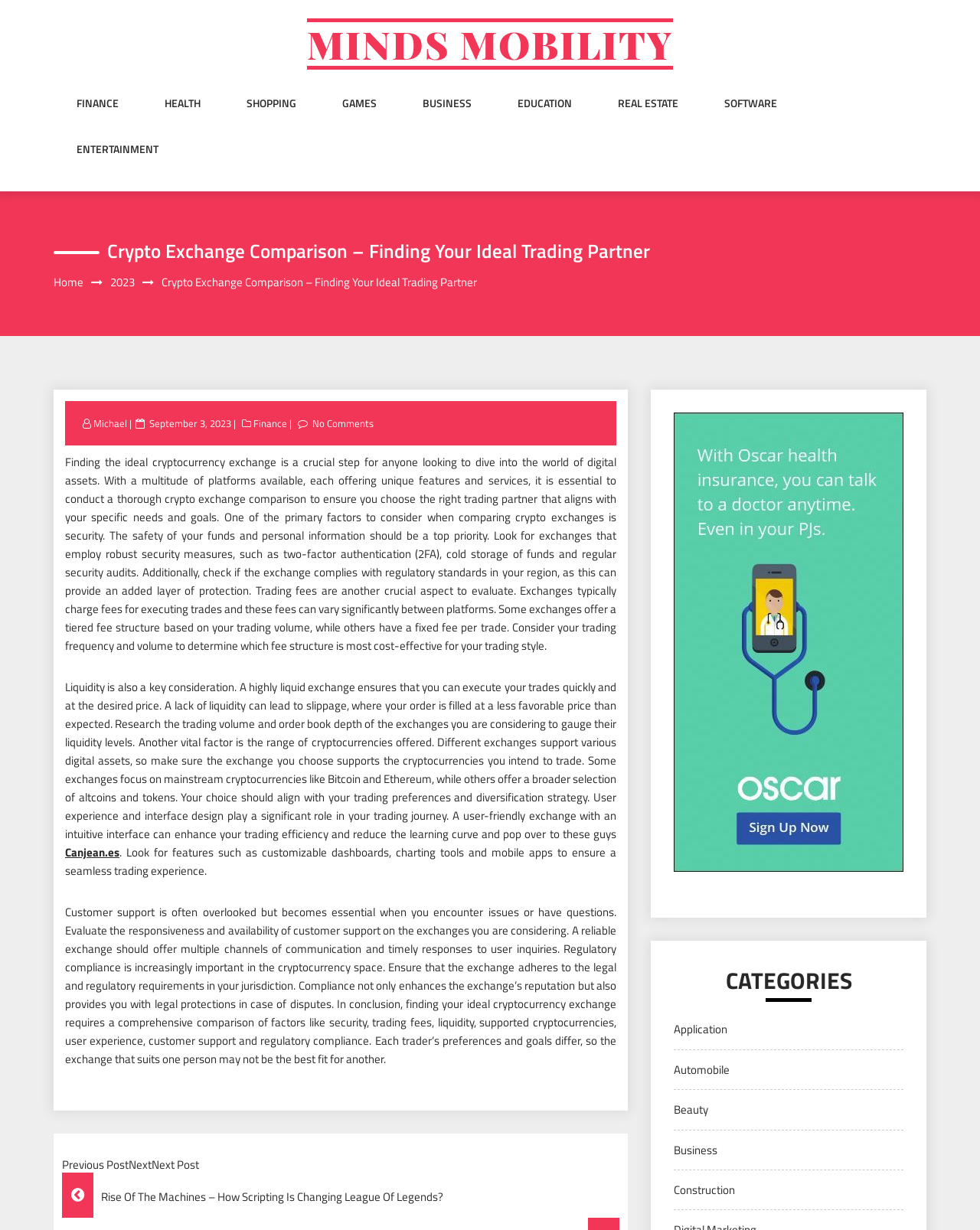Identify the bounding box coordinates of the area you need to click to perform the following instruction: "Go to FINANCE".

[0.078, 0.078, 0.121, 0.115]